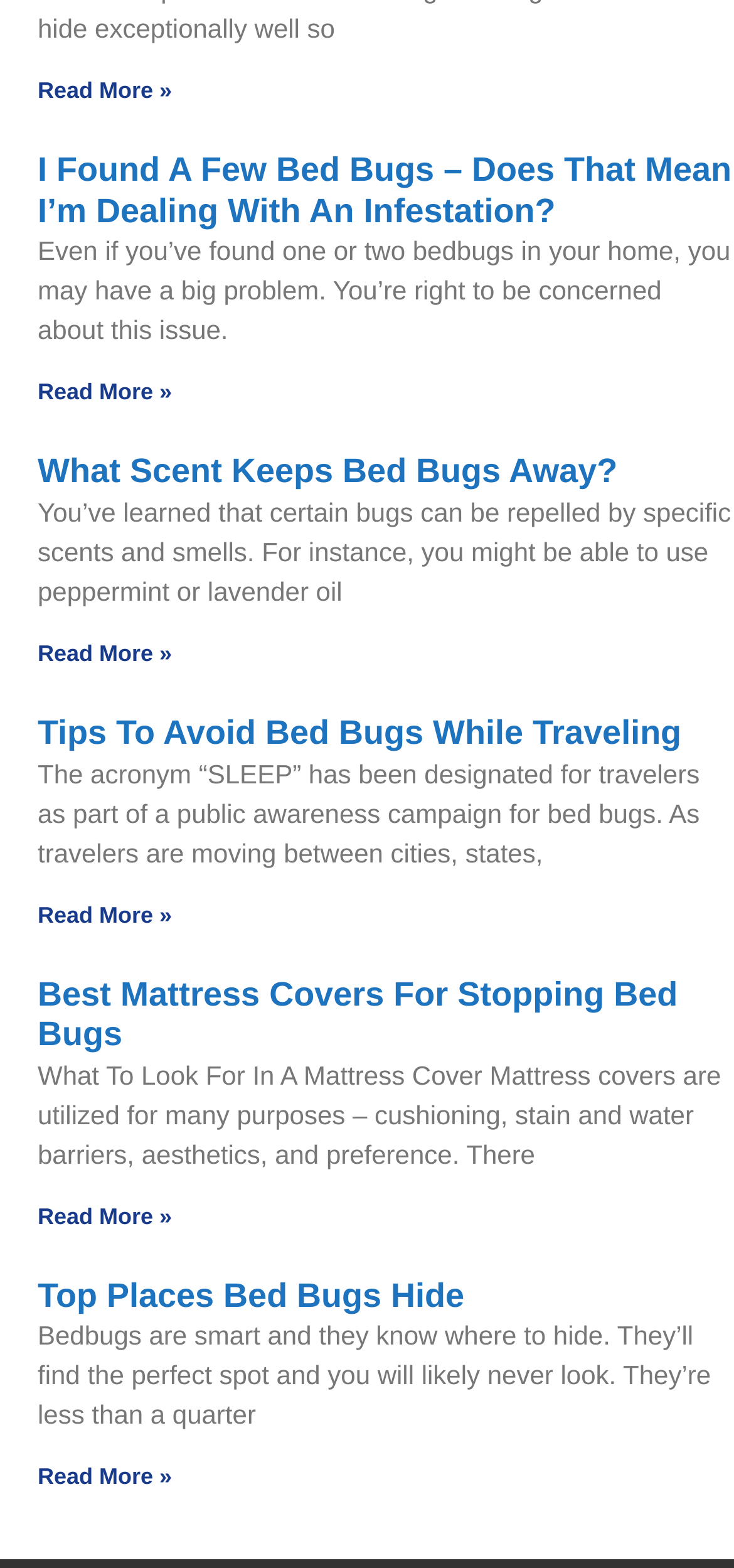What is the topic of the first article?
Can you provide an in-depth and detailed response to the question?

I looked at the first 'article' element and its 'heading' element, which contains the text 'I Found A Few Bed Bugs – Does That Mean I’m Dealing With An Infestation?'. This suggests that the topic of the first article is about bed bugs infestation.